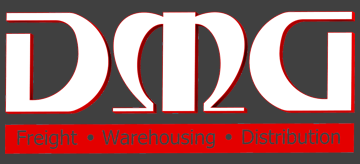Generate an in-depth description of the visual content.

The image features the logo of DMG, a company specializing in freight, warehousing, and distribution services. The logo prominently showcases "DMG" in a bold, stylized font, with the words "Freight • Warehousing • Distribution" displayed beneath in a clean, modern design. The use of red and white colors underscores the brand's focus on logistics, suggesting dynamism and efficiency. This visual representation emphasizes DMG's commitment to providing comprehensive solutions in the logistics and transportation sector, highlighting their expertise in moving goods and managing supply chains effectively.